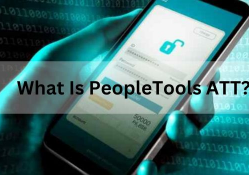What is PeopleTools ATT likely used for?
Provide a detailed and extensive answer to the question.

Based on the context of the image, PeopleTools ATT is likely a reference to an analytical or technical tool designed for managing data within corporate or business environments, which is used to improve organizational efficiency.